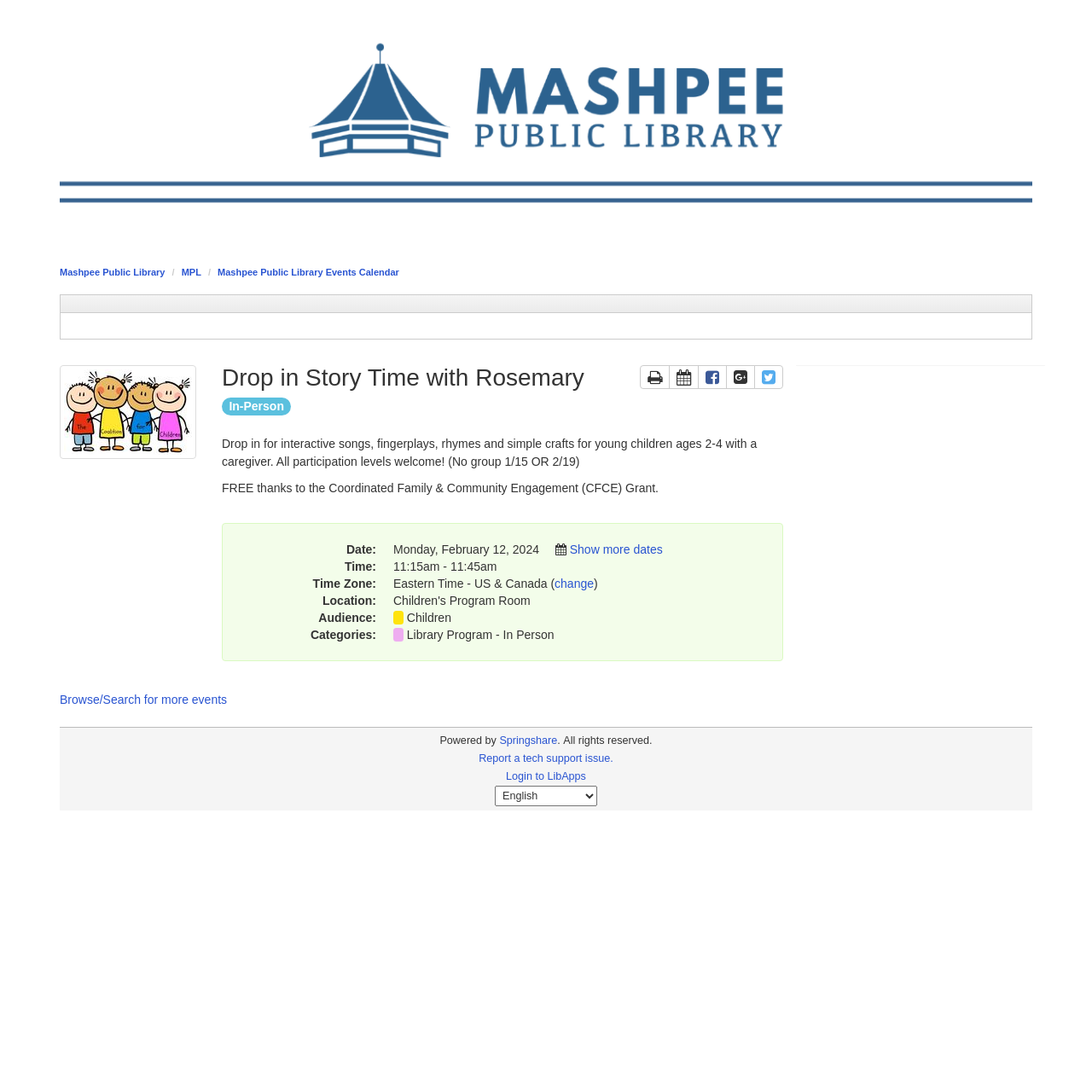Provide the bounding box coordinates of the HTML element described as: "Children". The bounding box coordinates should be four float numbers between 0 and 1, i.e., [left, top, right, bottom].

[0.372, 0.559, 0.413, 0.572]